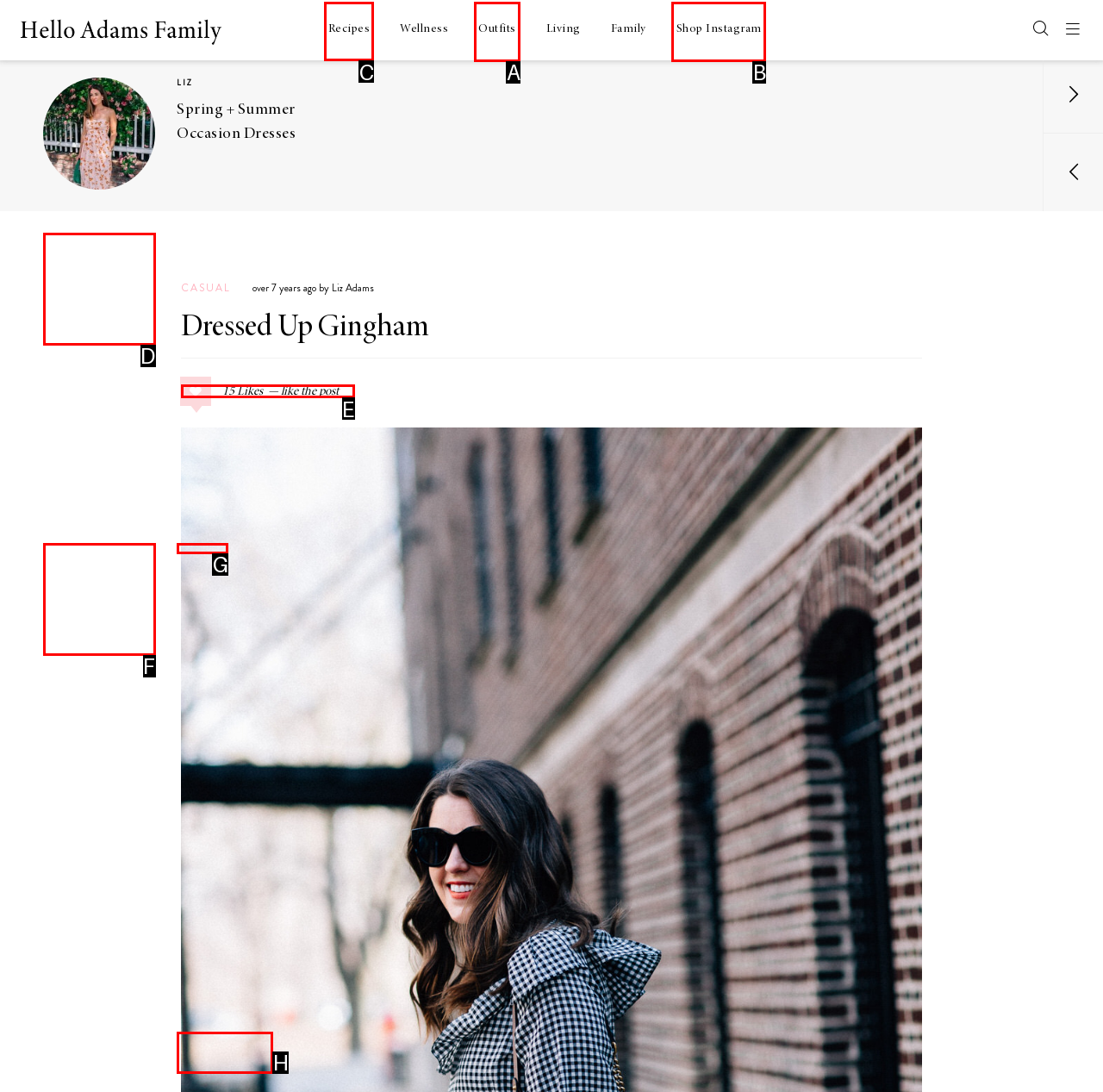Select the appropriate HTML element to click on to finish the task: Search for something.
Answer with the letter corresponding to the selected option.

None